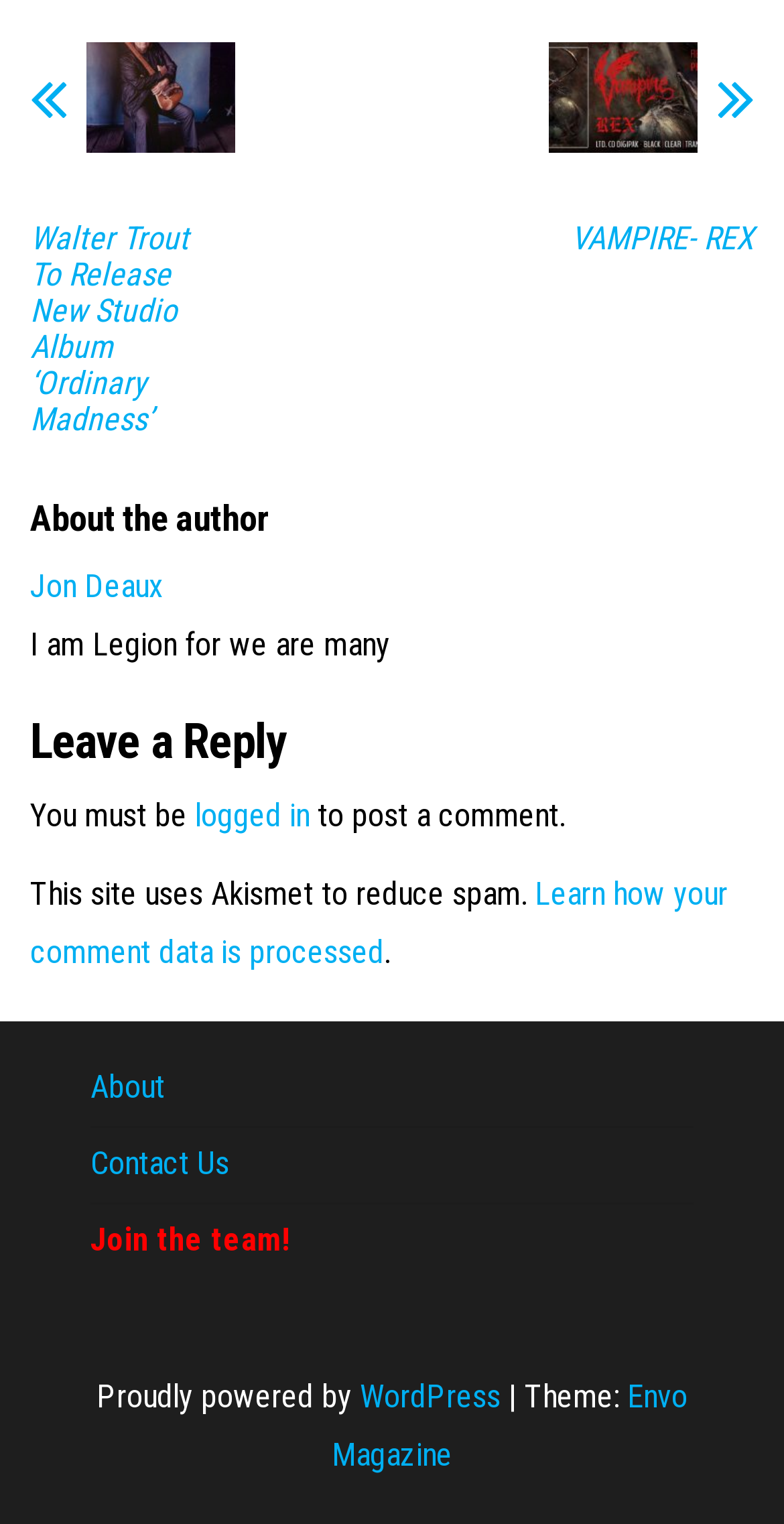Respond to the question below with a single word or phrase: What is the purpose of Akismet?

to reduce spam